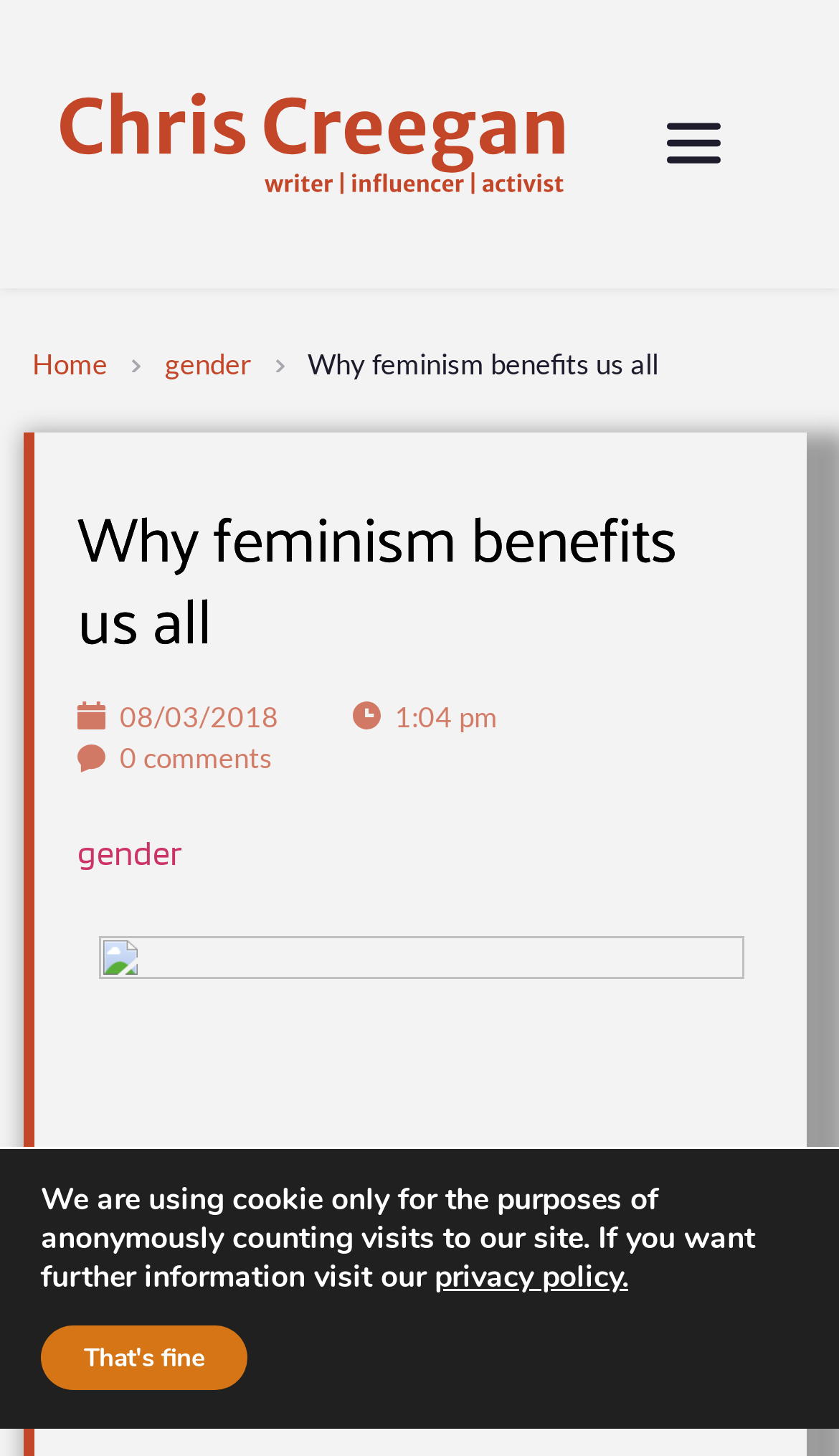Identify the bounding box coordinates of the HTML element based on this description: "That's fine".

[0.049, 0.91, 0.295, 0.955]